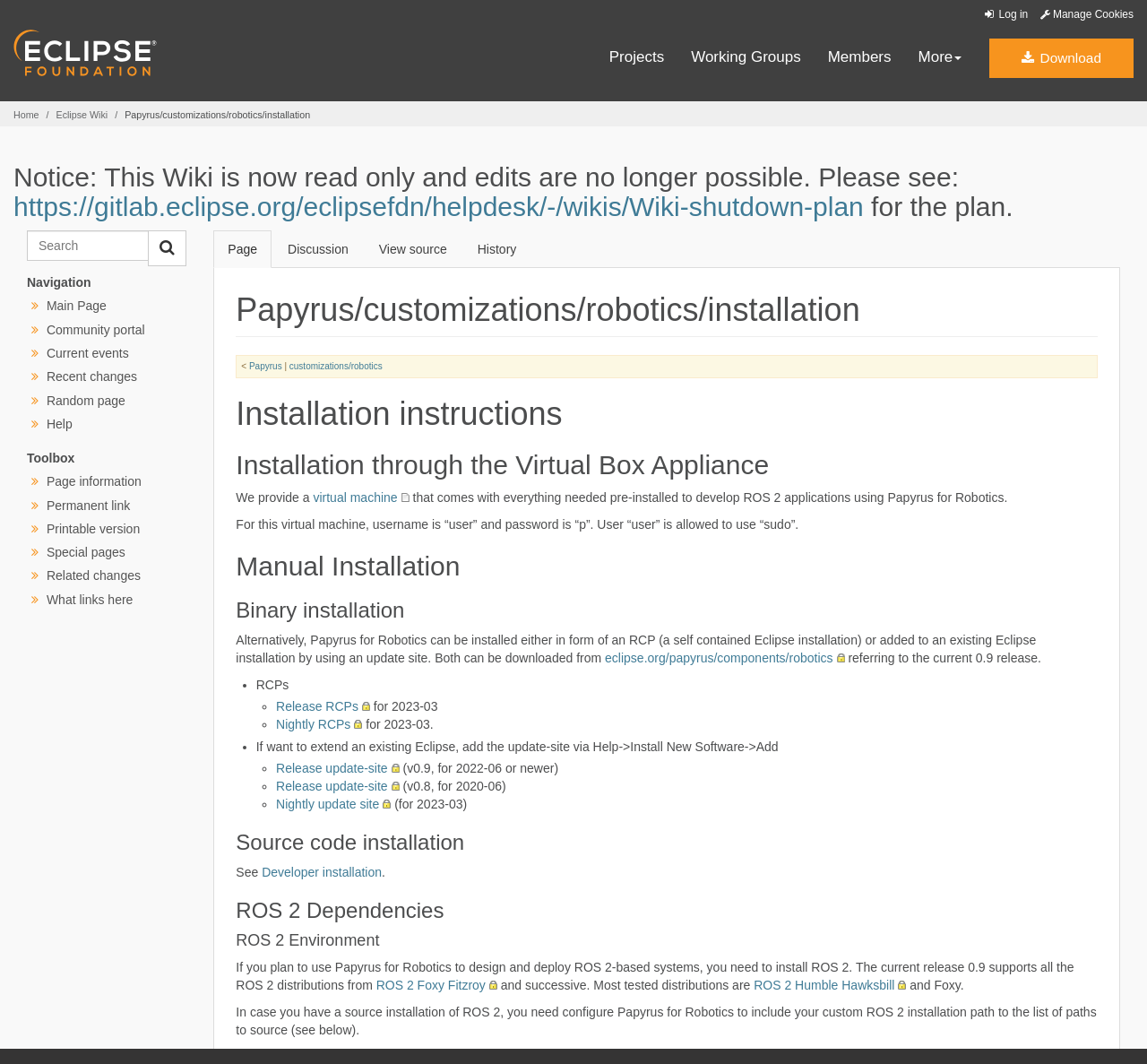Please identify the bounding box coordinates of the element on the webpage that should be clicked to follow this instruction: "Log in". The bounding box coordinates should be given as four float numbers between 0 and 1, formatted as [left, top, right, bottom].

[0.856, 0.008, 0.896, 0.02]